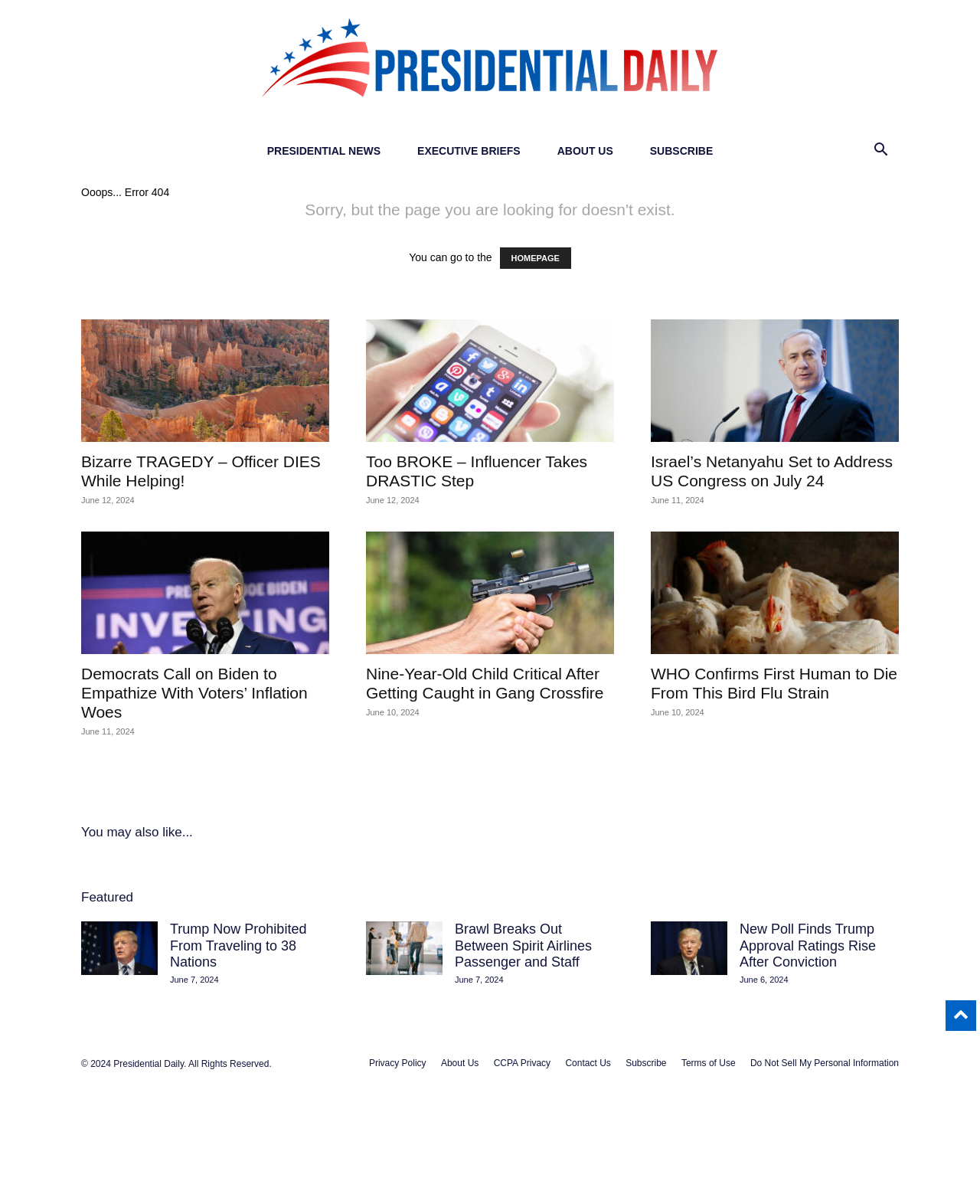Give a concise answer using only one word or phrase for this question:
What is the purpose of the search button?

To search the website